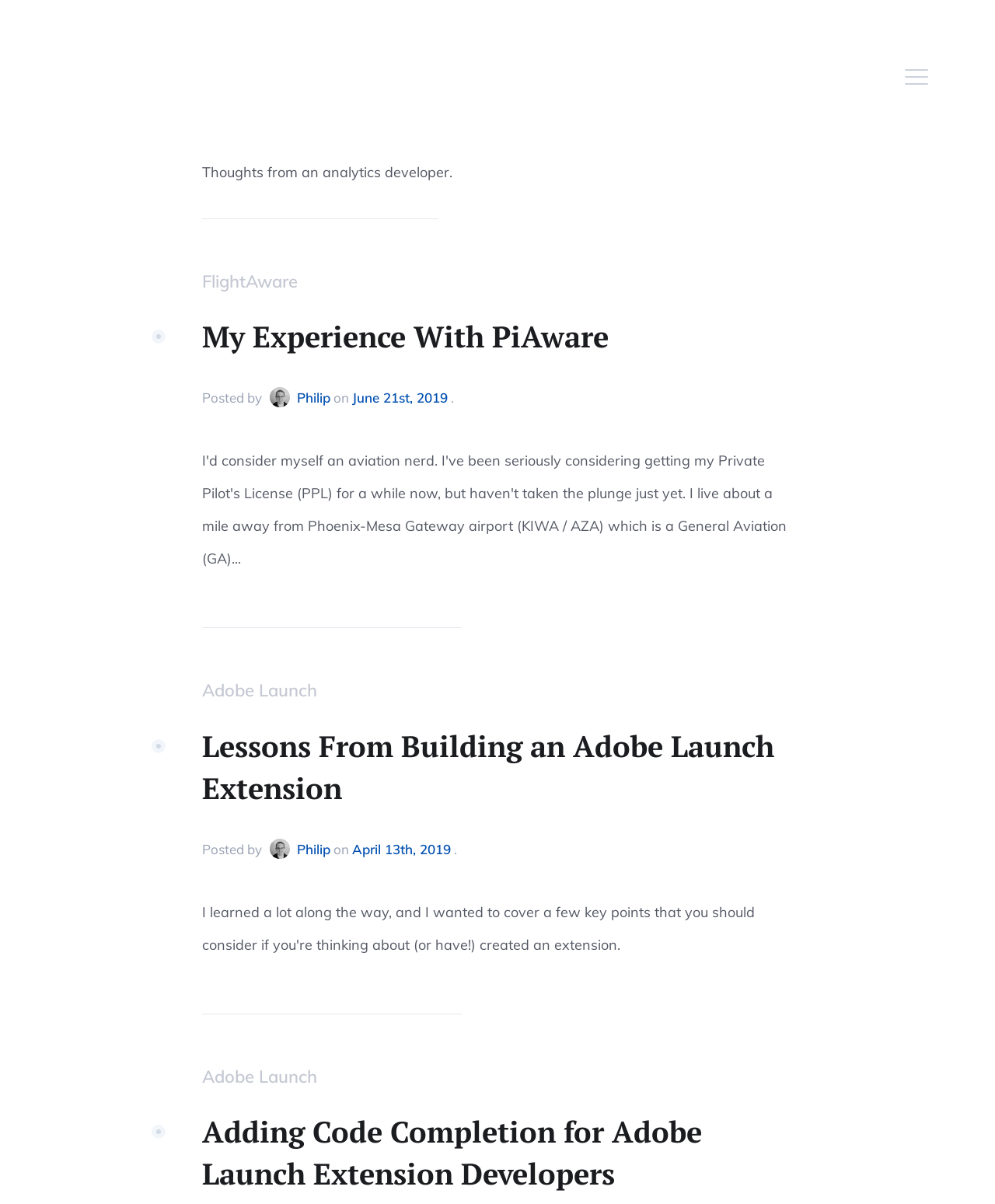Please reply with a single word or brief phrase to the question: 
What is the topic of the first article?

PiAware